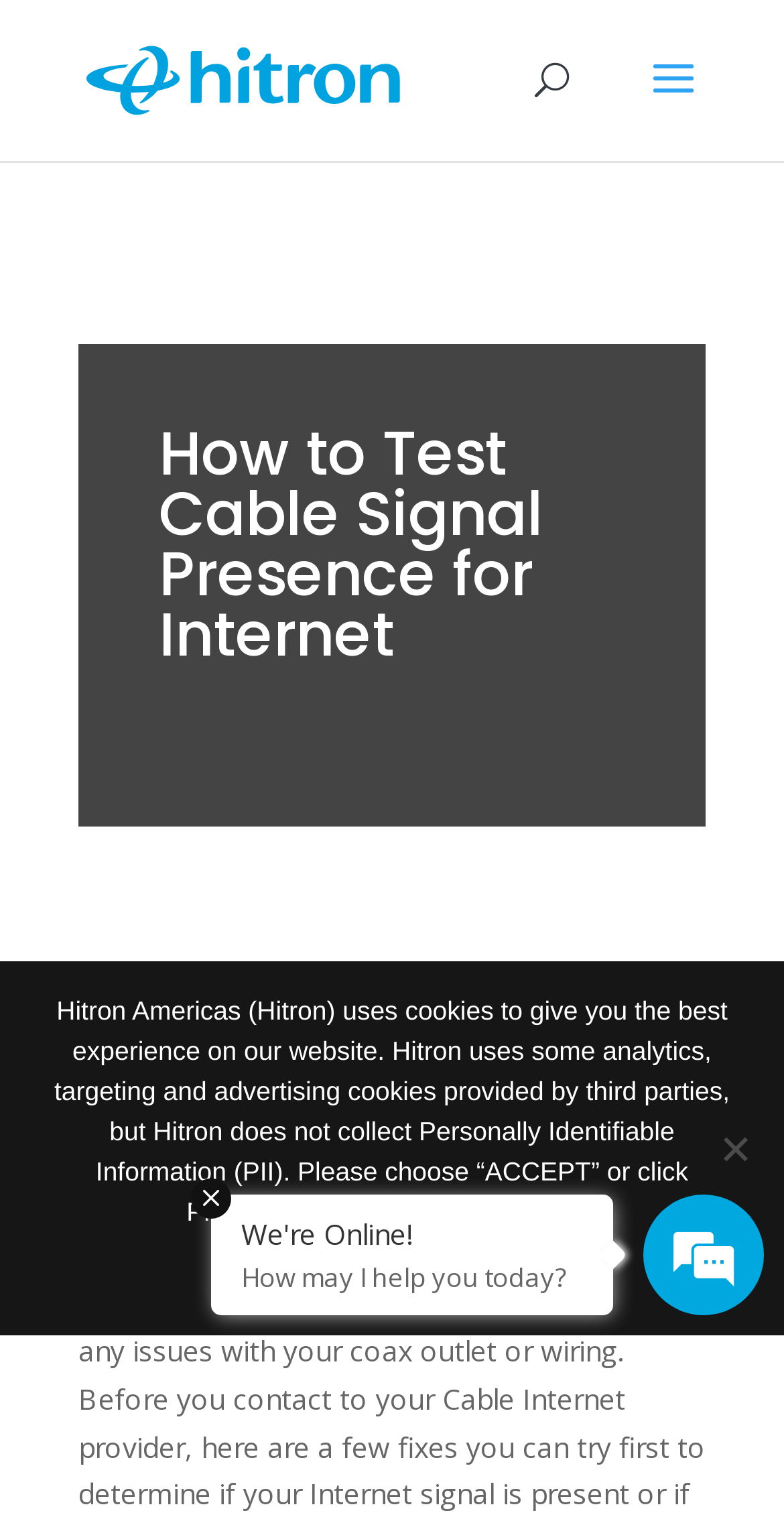What is the purpose of the search bar?
Please give a detailed answer to the question using the information shown in the image.

The search bar is located at the top of the webpage, and it is likely used to search for specific content or information within the website.